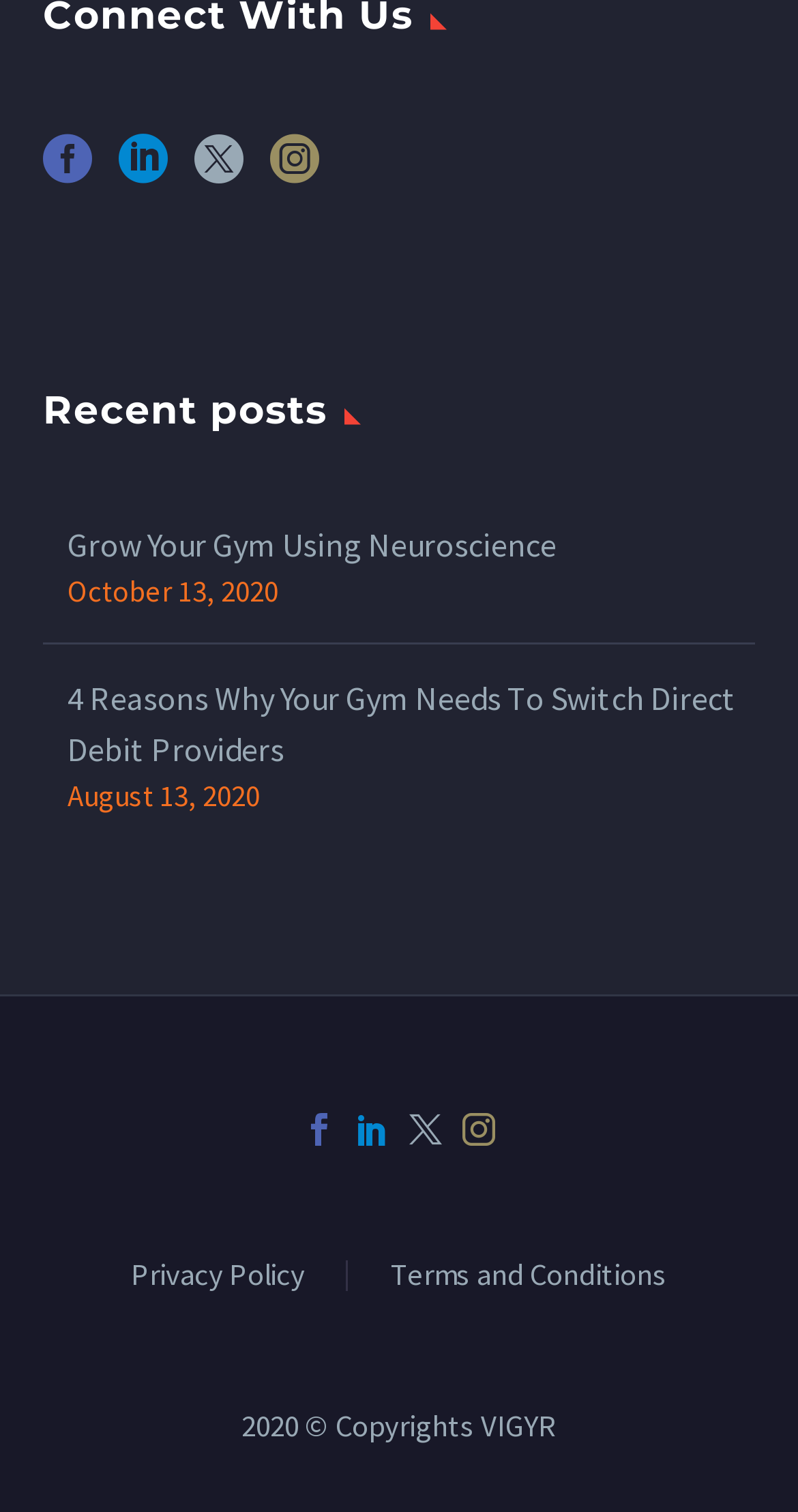Please give the bounding box coordinates of the area that should be clicked to fulfill the following instruction: "View older posts". The coordinates should be in the format of four float numbers from 0 to 1, i.e., [left, top, right, bottom].

[0.579, 0.736, 0.621, 0.757]